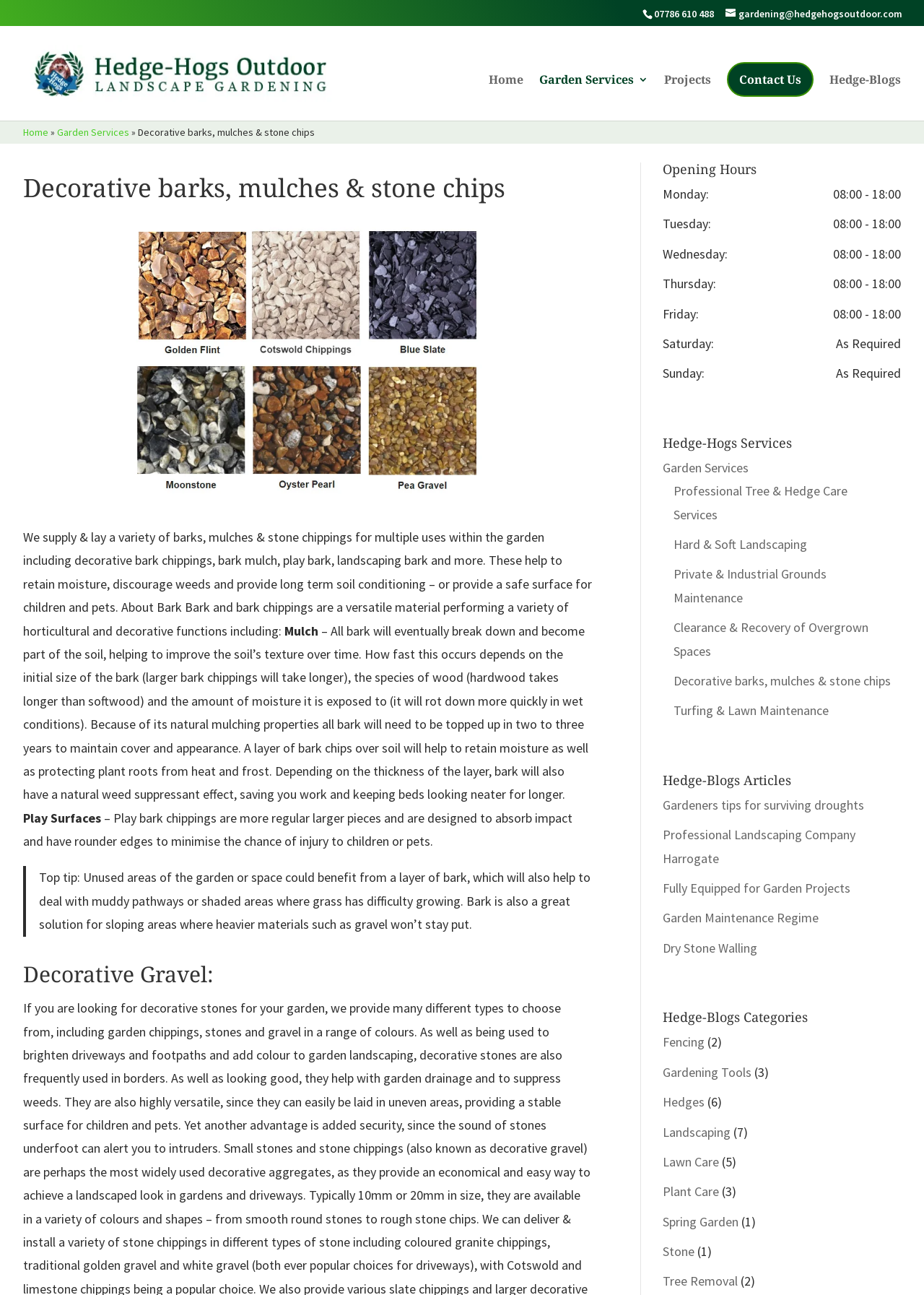Provide the bounding box coordinates of the HTML element this sentence describes: "gardening@hedgehogsoutdoor.com". The bounding box coordinates consist of four float numbers between 0 and 1, i.e., [left, top, right, bottom].

[0.785, 0.005, 0.977, 0.015]